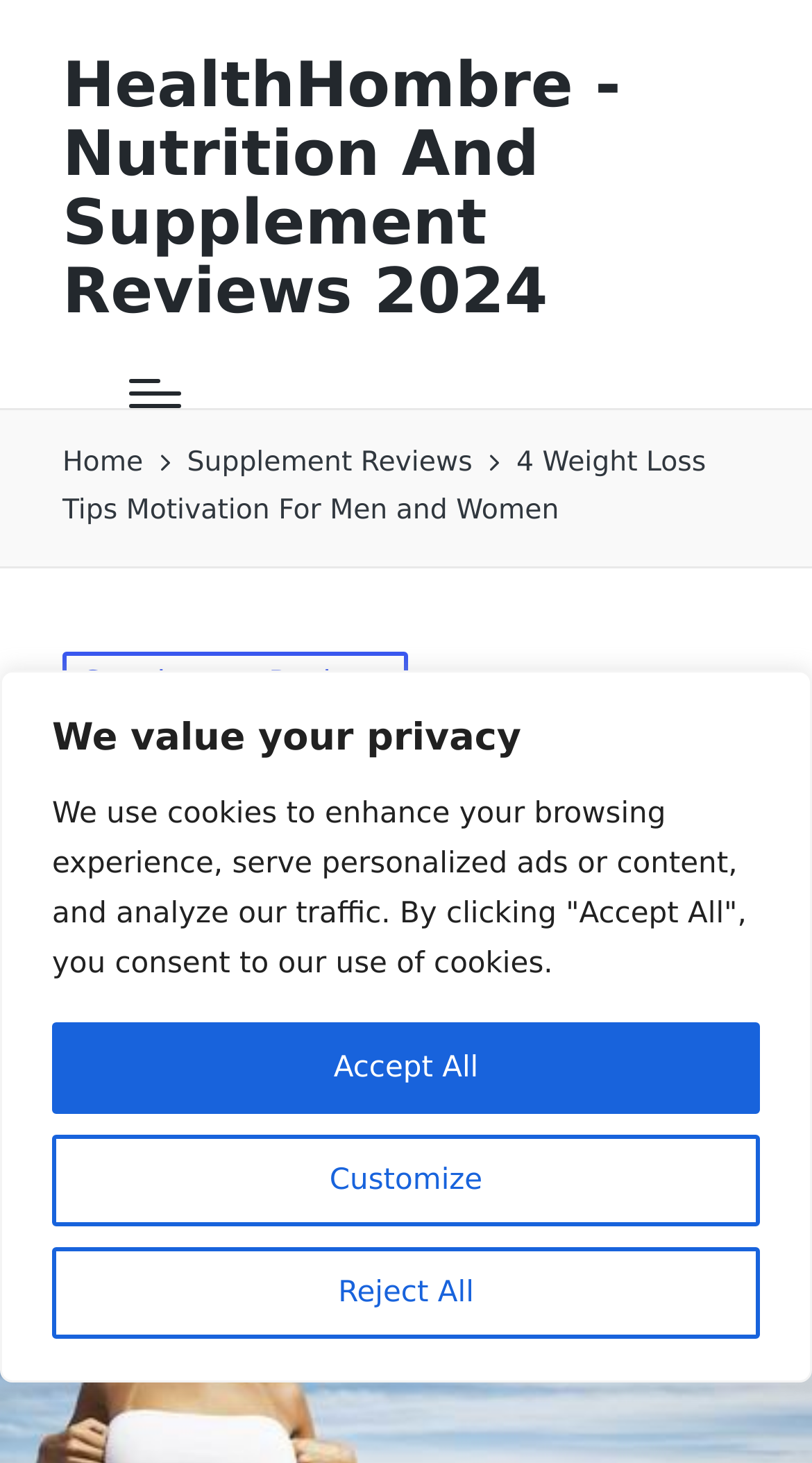Provide the bounding box coordinates of the HTML element this sentence describes: "Accept All". The bounding box coordinates consist of four float numbers between 0 and 1, i.e., [left, top, right, bottom].

[0.064, 0.699, 0.936, 0.761]